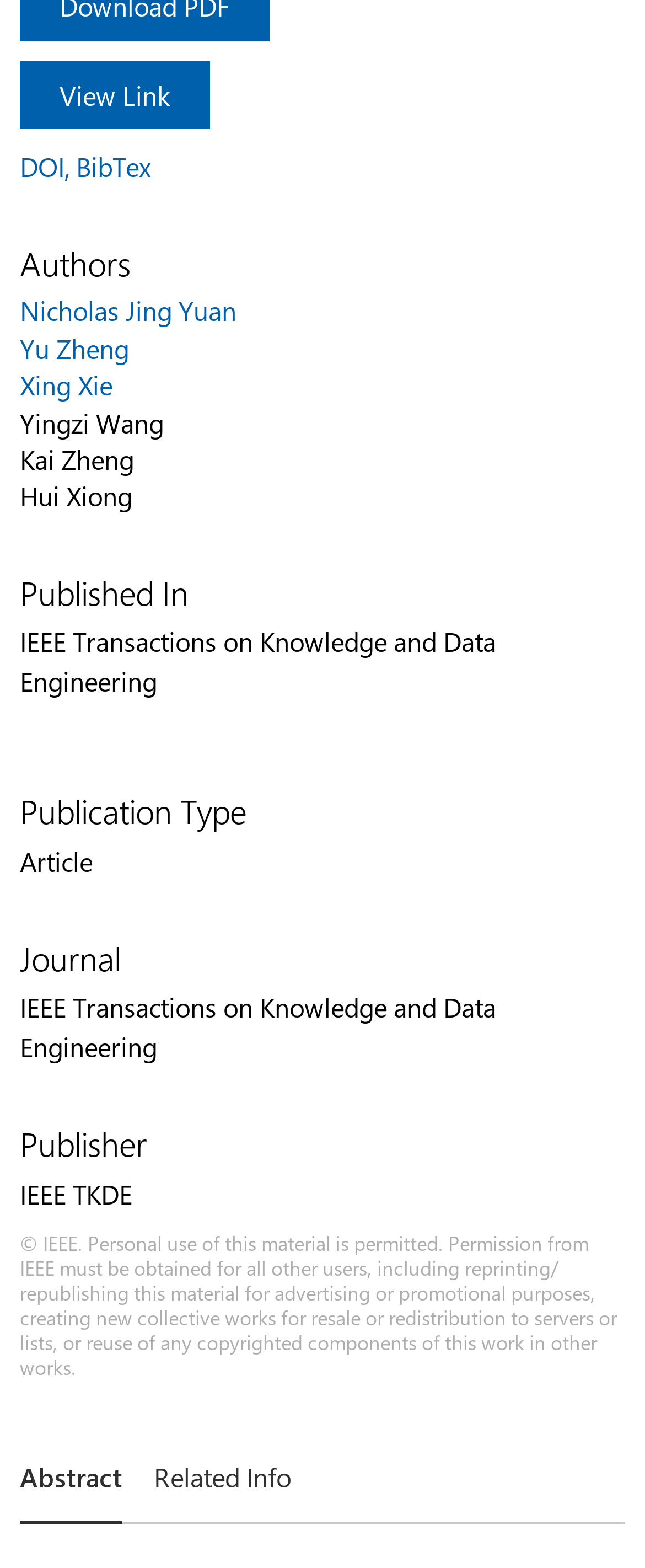Given the element description BibTex, specify the bounding box coordinates of the corresponding UI element in the format (top-left x, top-left y, bottom-right x, bottom-right y). All values must be between 0 and 1.

[0.118, 0.095, 0.233, 0.118]